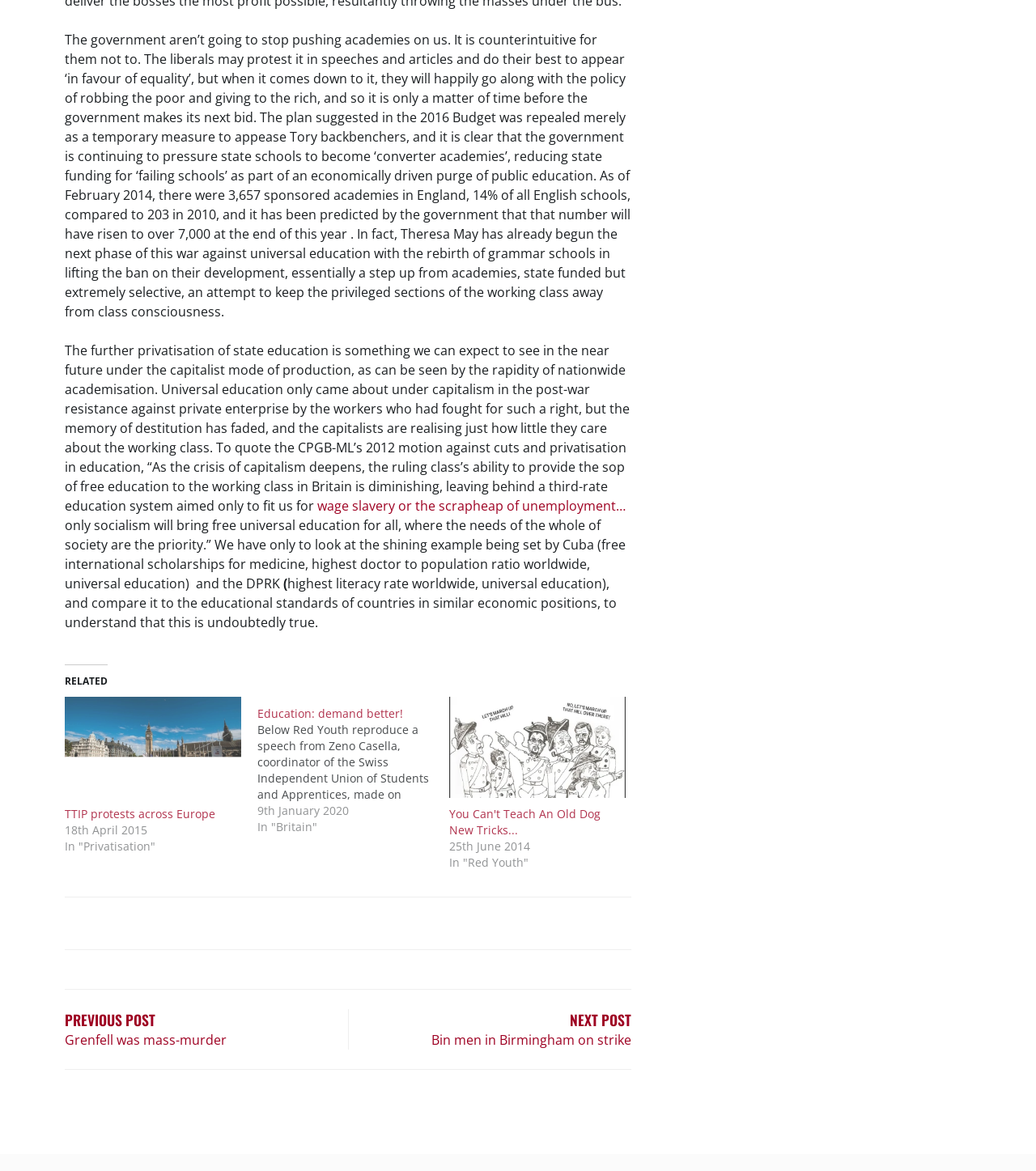Using the information in the image, give a detailed answer to the following question: What is the significance of Cuba and the DPRK in the text?

The text mentions Cuba and the DPRK as examples of countries that have achieved high levels of education and literacy under socialist systems. The author is using these examples to argue that socialism is capable of providing free universal education for all, in contrast to the capitalist system which prioritizes profit over people.